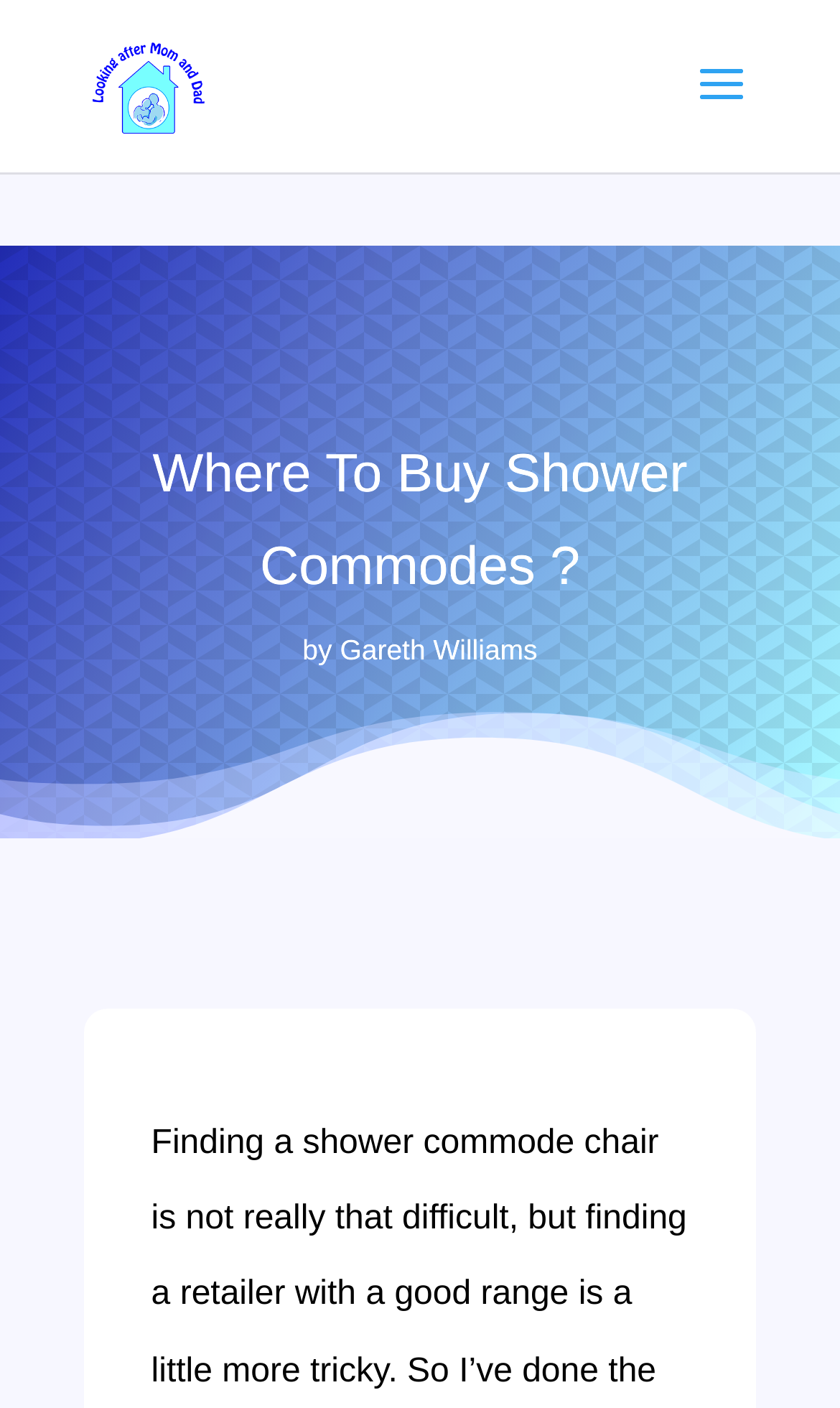Please provide the main heading of the webpage content.

Where To Buy Shower Commodes ?